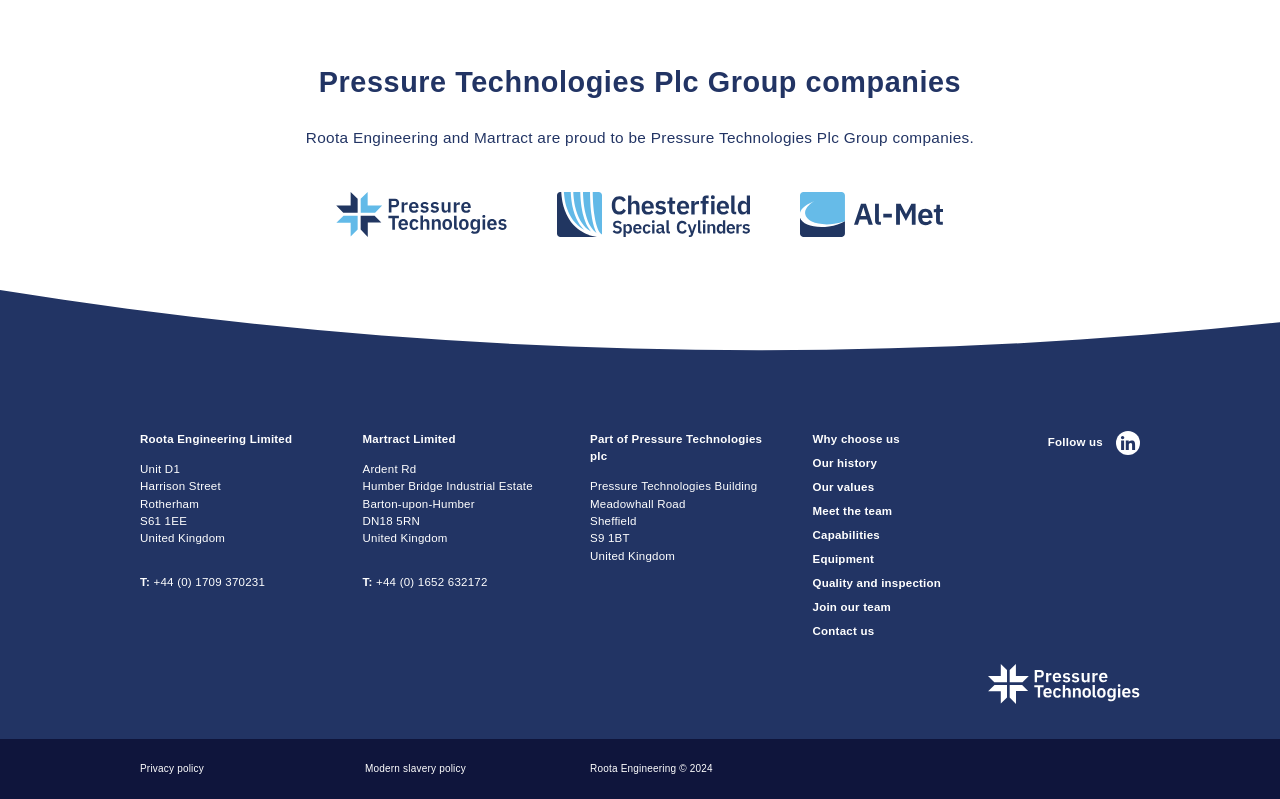Can you specify the bounding box coordinates for the region that should be clicked to fulfill this instruction: "Follow us on social media".

[0.819, 0.539, 0.891, 0.569]